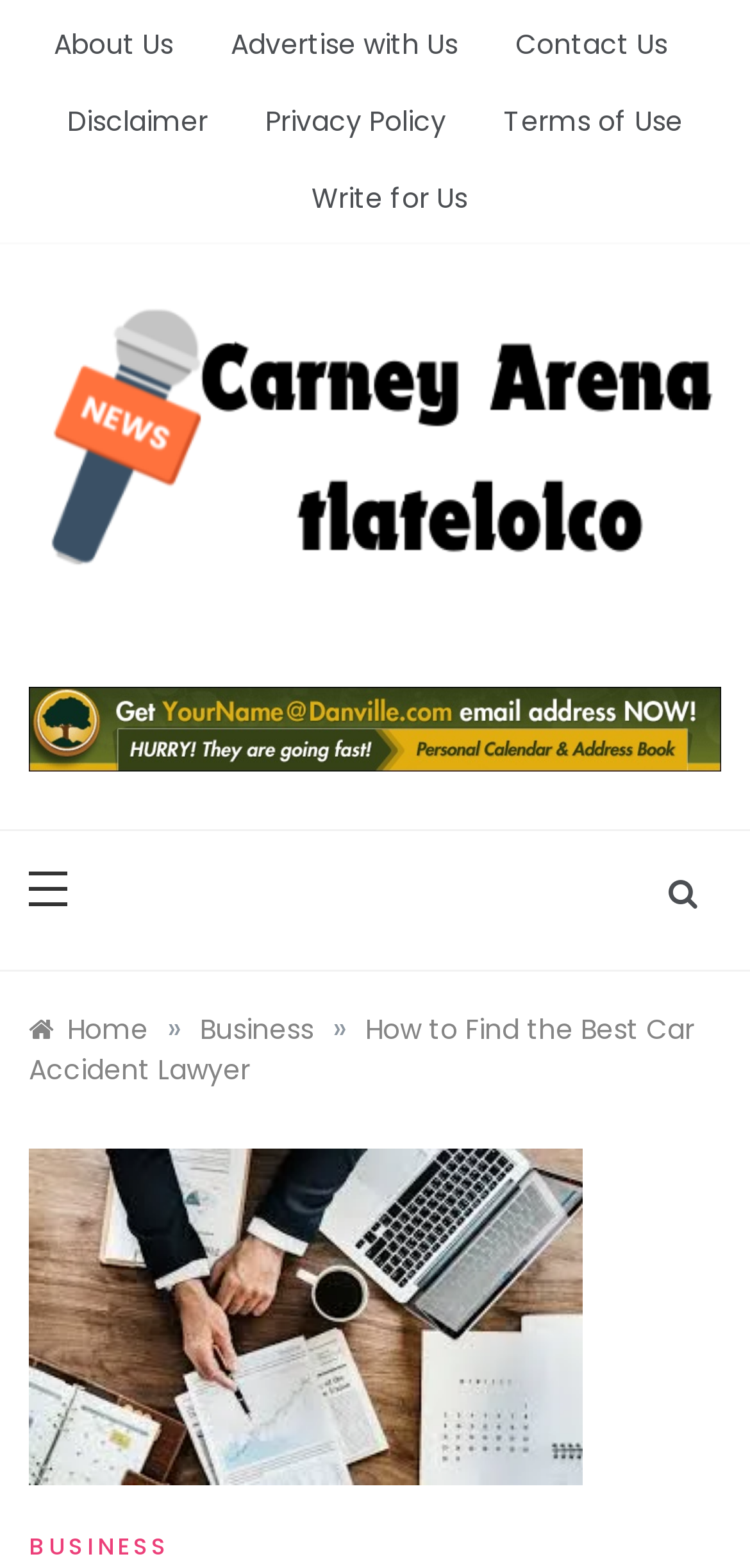Describe all the visual and textual components of the webpage comprehensively.

The webpage appears to be a law firm's website, specifically focused on car accident lawyers. At the top, there is a navigation bar with links to "About Us", "Advertise with Us", "Contact Us", and other pages. Below this, there is a logo for "Carney Arena Tlatelolco" accompanied by an image and a heading with the same name. 

To the right of the logo, there is a tagline that reads "The Pulse of Sports and Entertainment". Below this, there are two empty links, and a button with no text. 

The main content of the page is divided into sections, with a breadcrumb navigation at the top that shows the current page's location in the website's hierarchy. The breadcrumb trail starts with "Home", followed by "Business", and finally "How to Find the Best Car Accident Lawyer". 

There is a prominent link to the current page's title, "How to Find the Best Car Accident Lawyer", which is repeated at the bottom of the breadcrumb trail. Additionally, there is a smaller link to "BUSINESS" at the very bottom of the page.